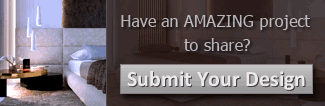Reply to the question with a brief word or phrase: What style of interior design is depicted?

Modern